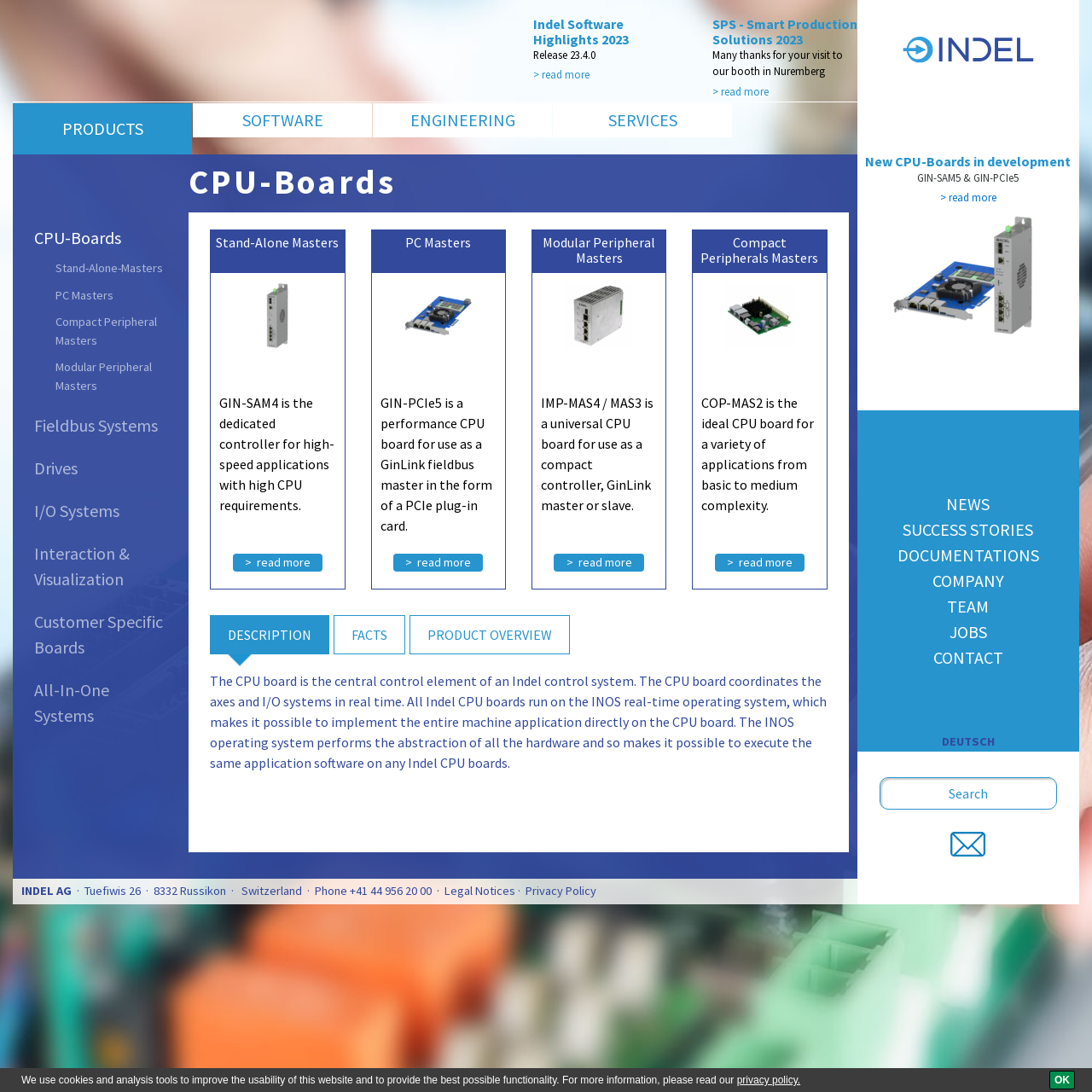Answer the question with a single word or phrase: 
What is the purpose of the CPU board?

Central control element